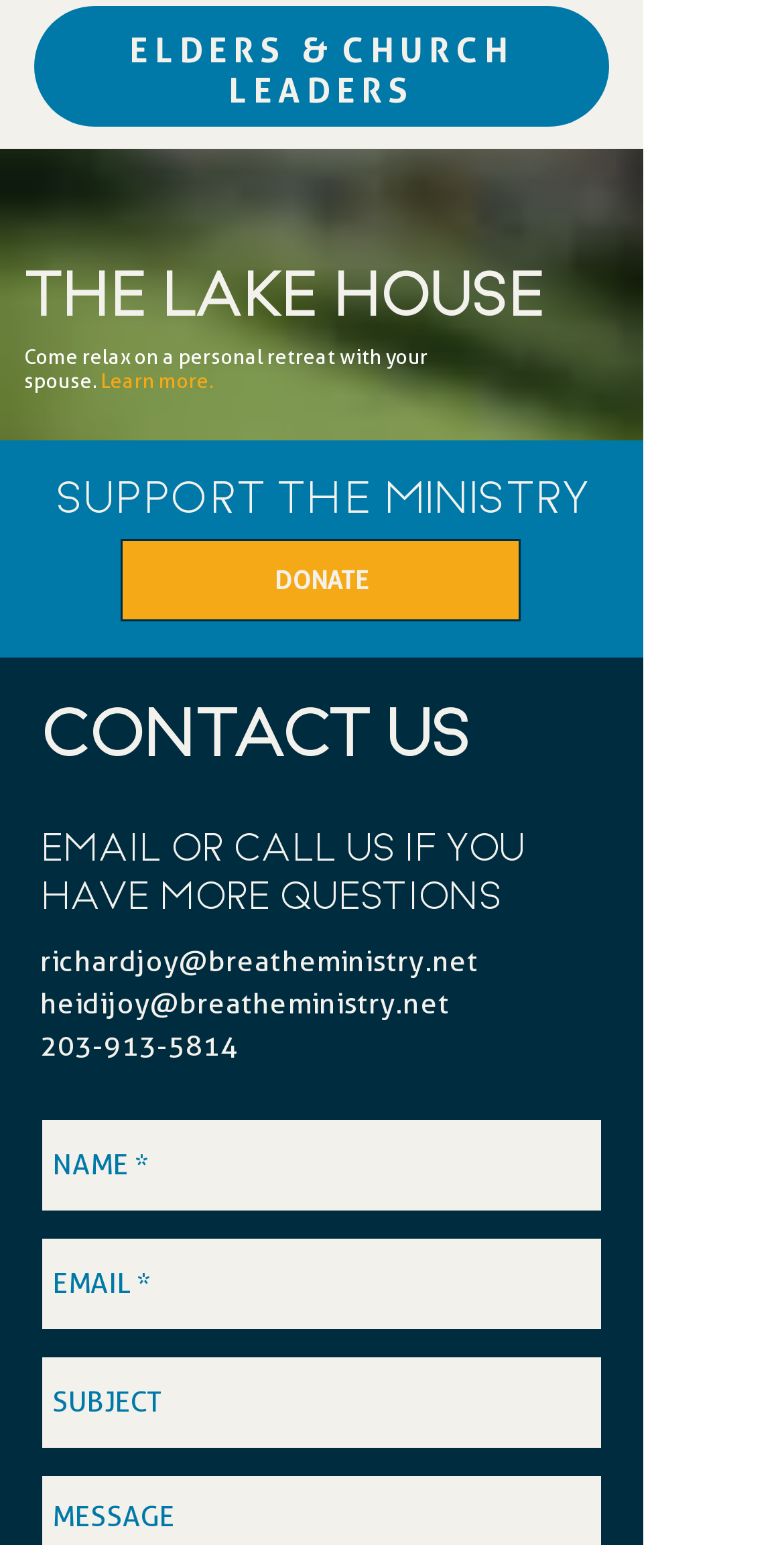Please locate the bounding box coordinates of the element's region that needs to be clicked to follow the instruction: "Contact 'ELDERS & CHURCH LEADERS'". The bounding box coordinates should be provided as four float numbers between 0 and 1, i.e., [left, top, right, bottom].

[0.165, 0.02, 0.436, 0.046]